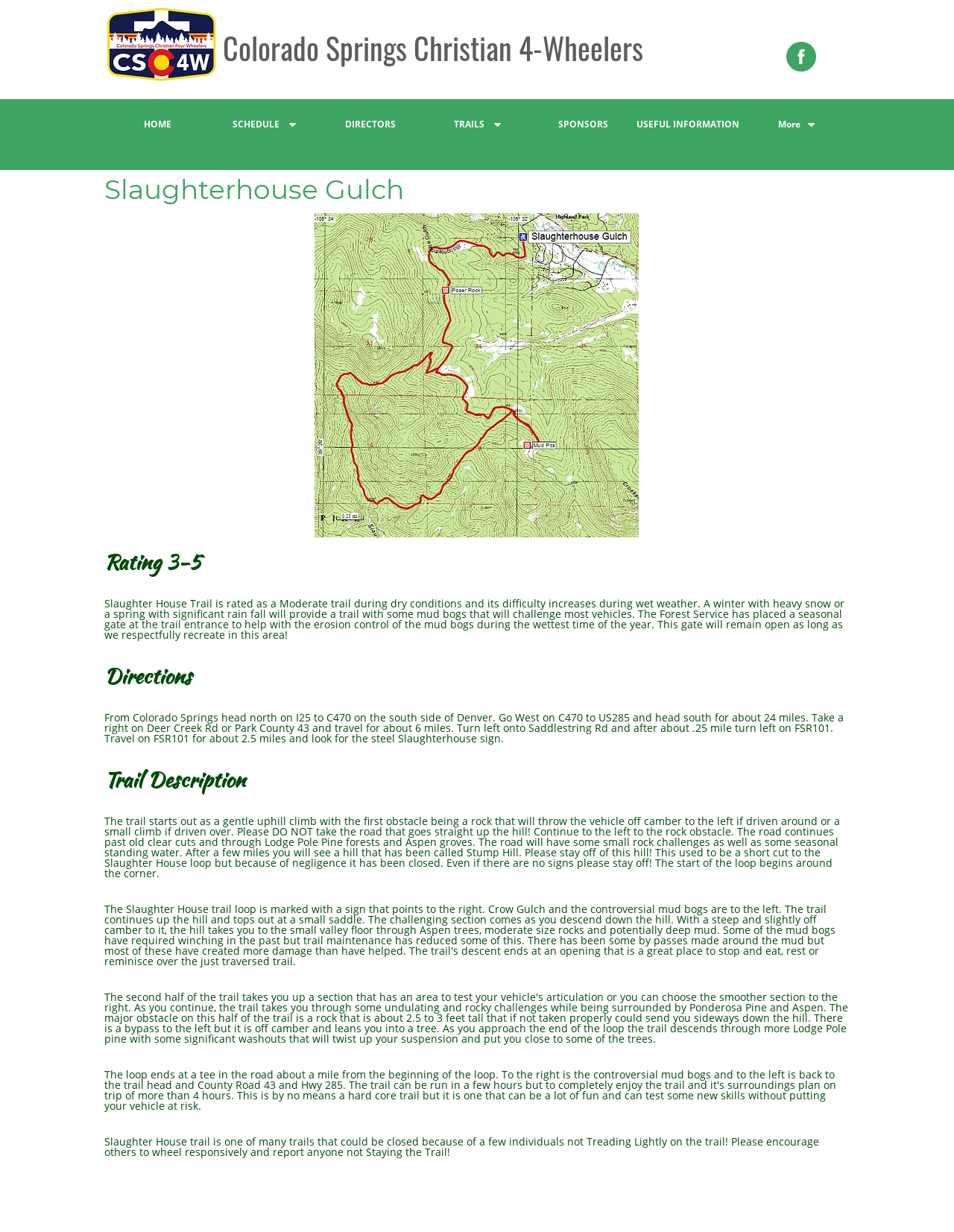Using the element description provided, determine the bounding box coordinates in the format (top-left x, top-left y, bottom-right x, bottom-right y). Ensure that all values are floating point numbers between 0 and 1. Element description: USEFUL INFORMATION

[0.667, 0.08, 0.779, 0.126]